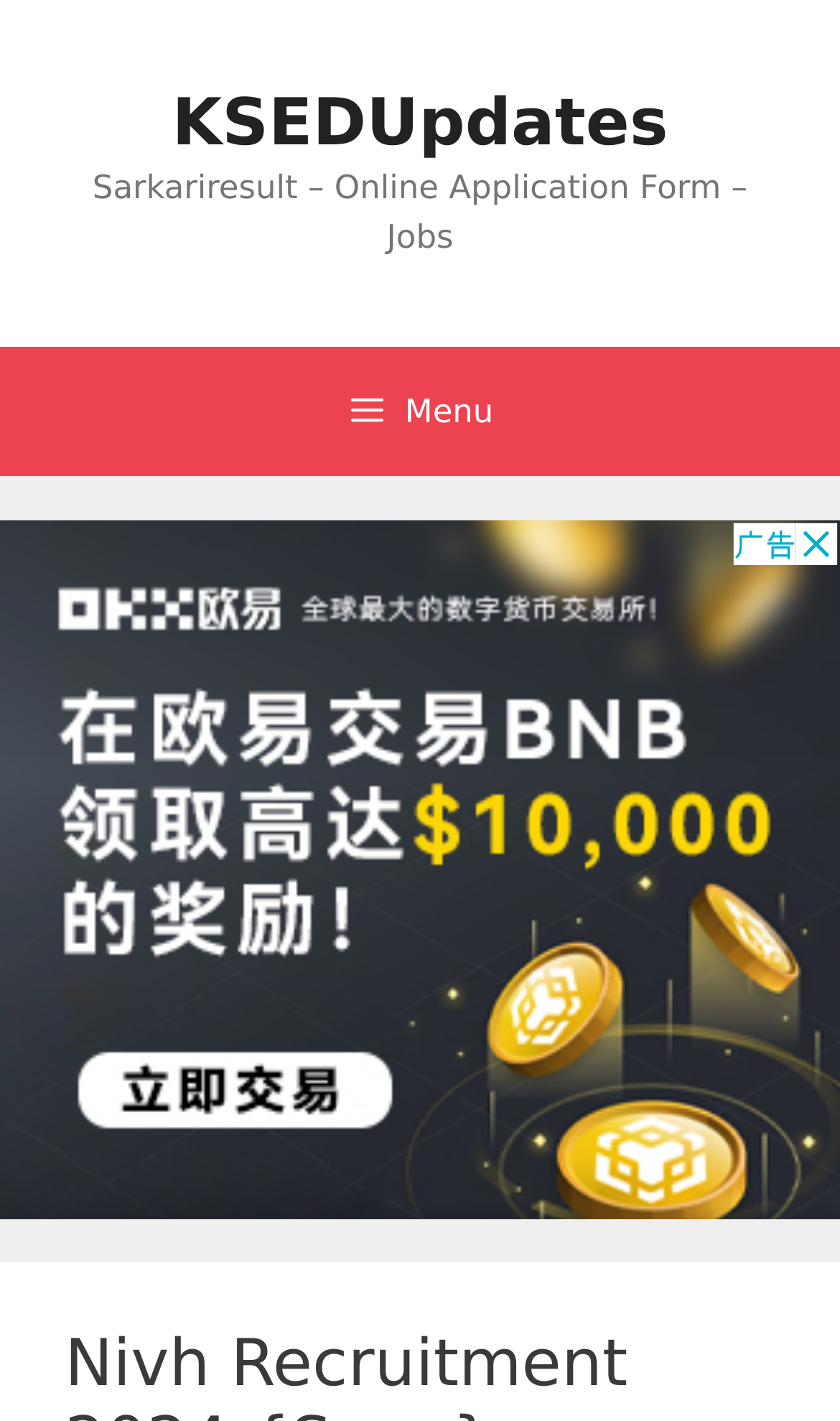Please specify the bounding box coordinates in the format (top-left x, top-left y, bottom-right x, bottom-right y), with values ranging from 0 to 1. Identify the bounding box for the UI component described as follows: aria-label="Advertisement" name="aswift_1" title="Advertisement"

[0.0, 0.365, 1.0, 0.858]